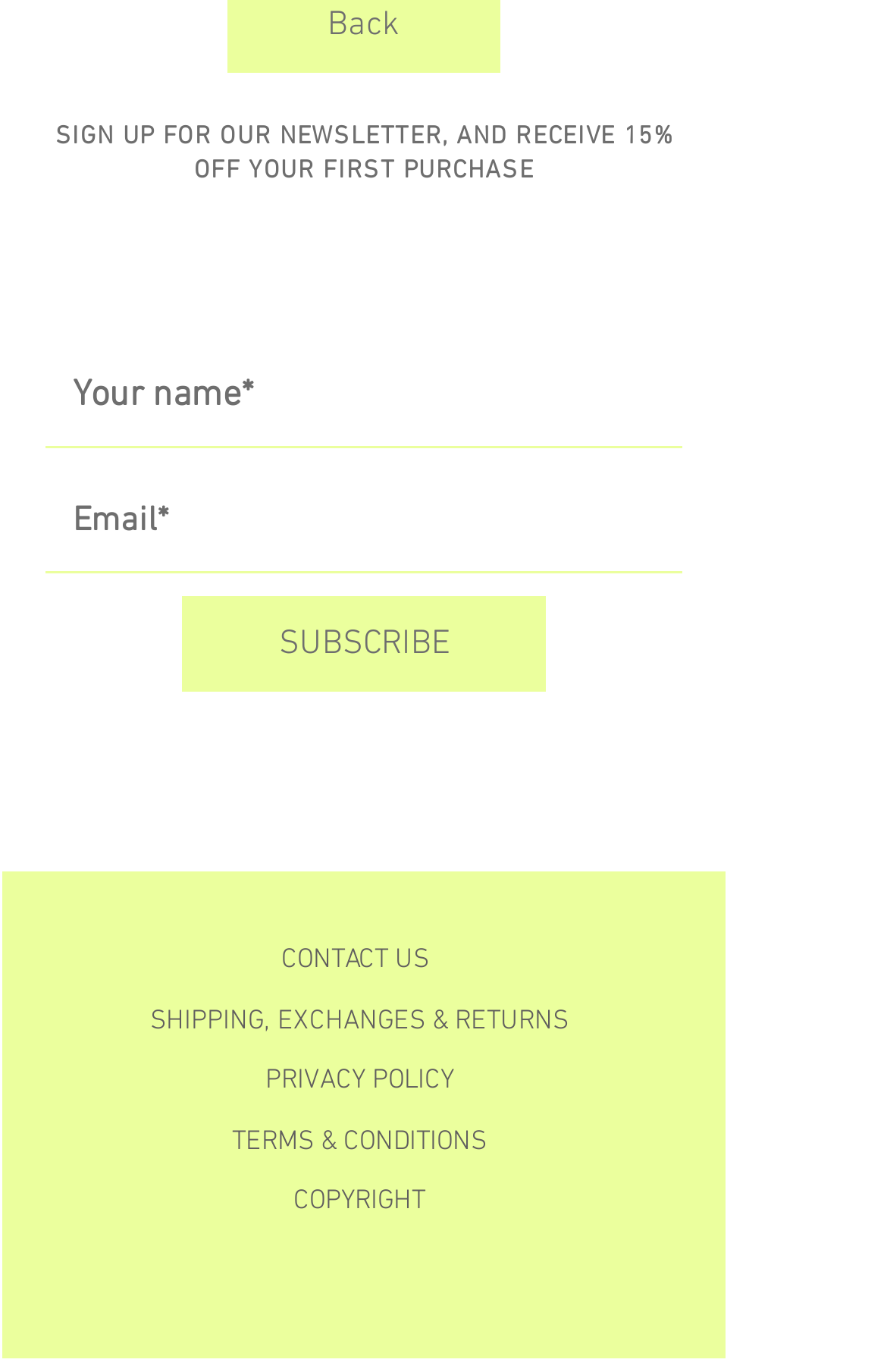Determine the bounding box coordinates of the element that should be clicked to execute the following command: "Subscribe to the newsletter".

[0.205, 0.434, 0.615, 0.504]